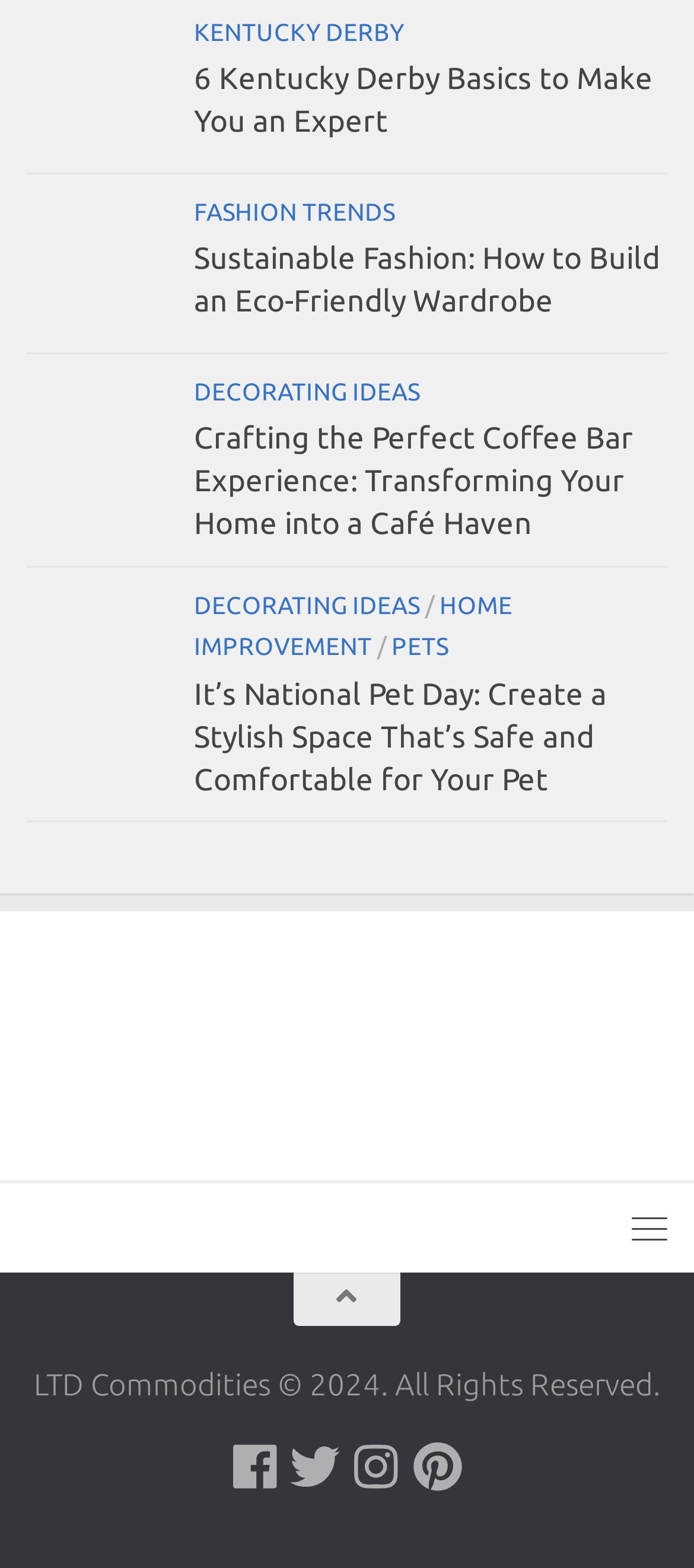Show the bounding box coordinates for the HTML element described as: "title="Menu"".

[0.872, 0.755, 1.0, 0.811]